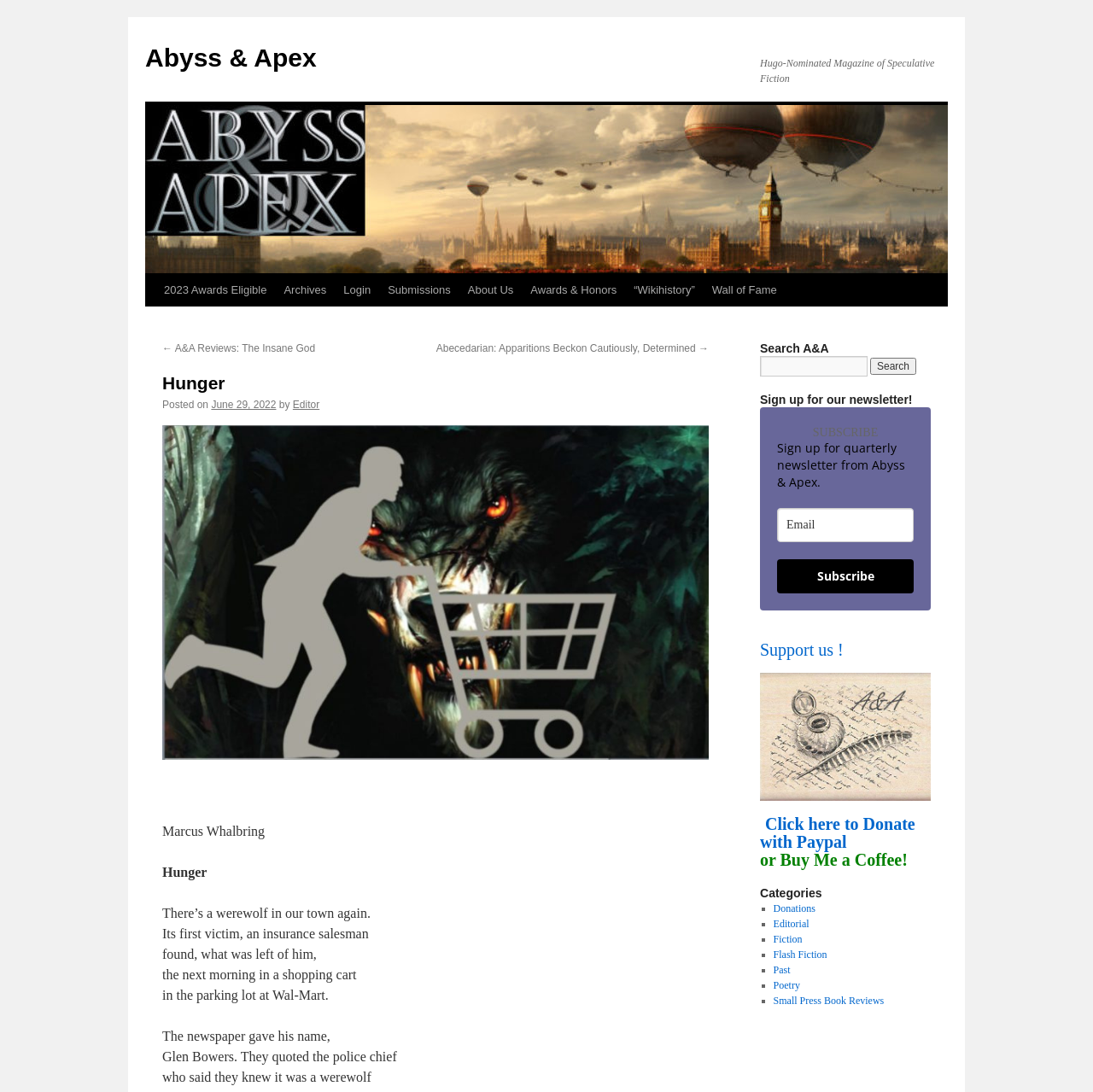What is the name of the author of the latest article?
Deliver a detailed and extensive answer to the question.

The author's name is displayed below the title of the latest article, 'Hunger'. The name 'Marcus Whalbring' is a static text element and is displayed in a smaller font size than the title of the article.